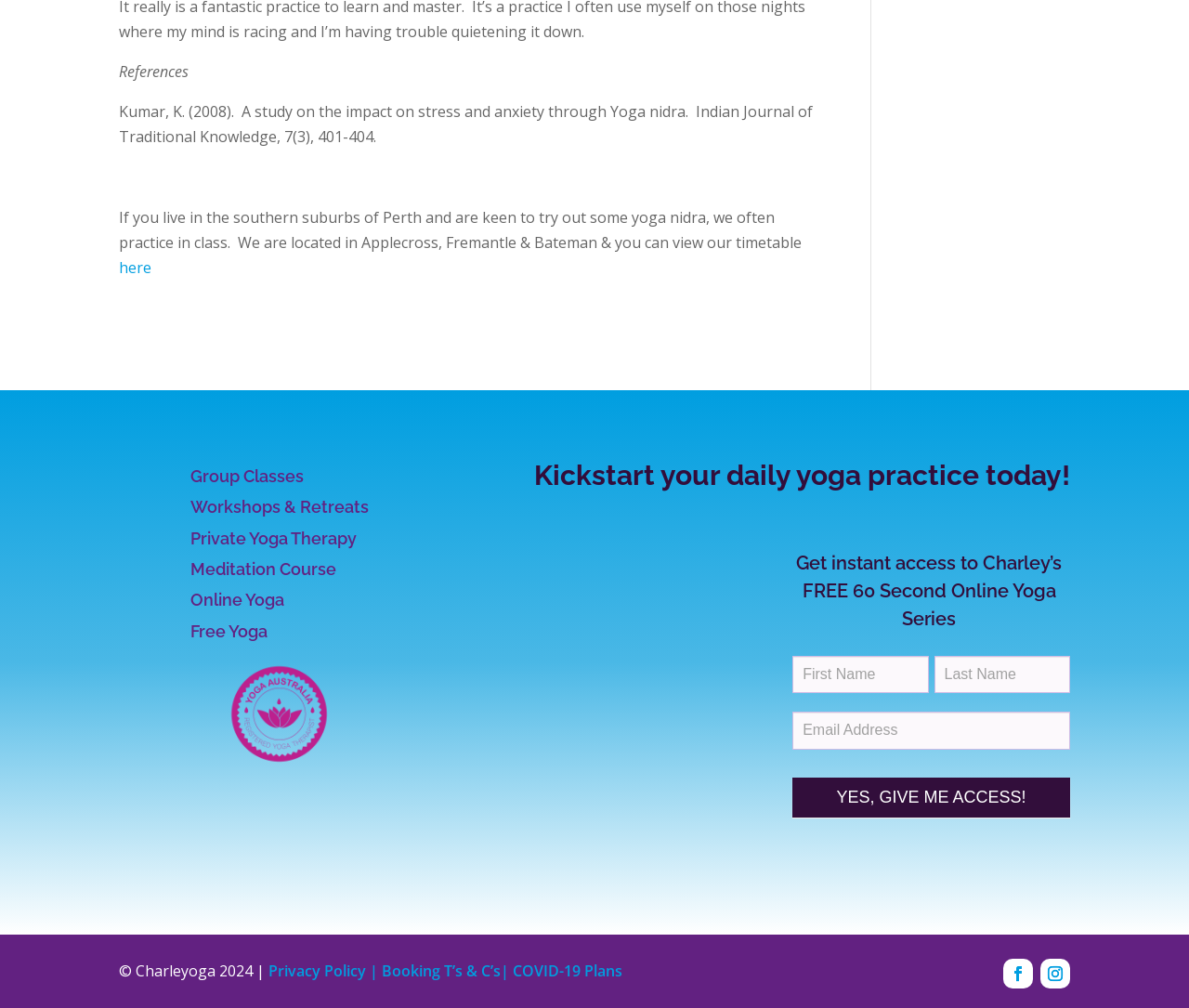What is the topic of the reference mentioned?
Using the screenshot, give a one-word or short phrase answer.

Yoga nidra